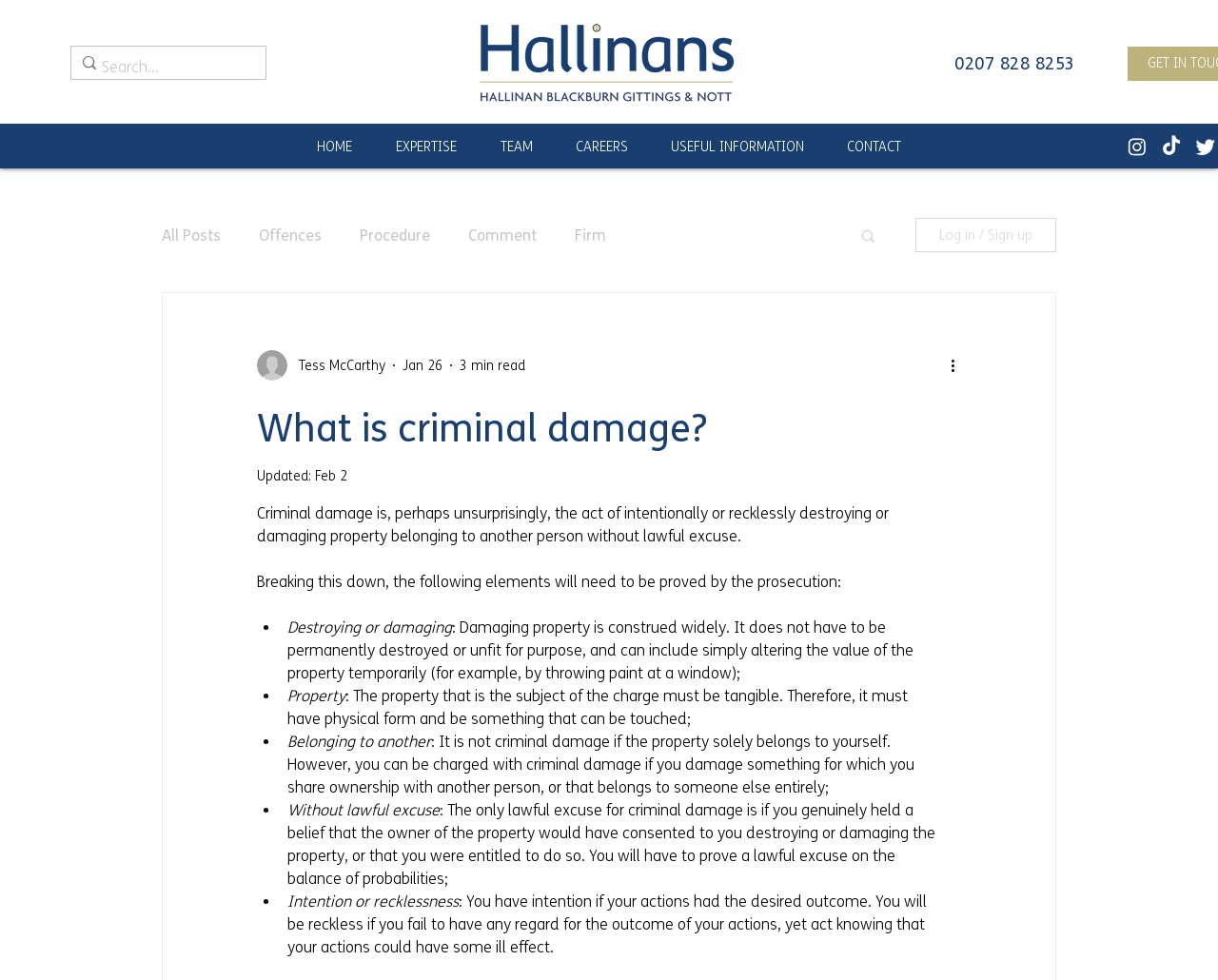Locate the bounding box coordinates of the element to click to perform the following action: 'Click on the Instagram link'. The coordinates should be given as four float values between 0 and 1, in the form of [left, top, right, bottom].

[0.924, 0.138, 0.943, 0.161]